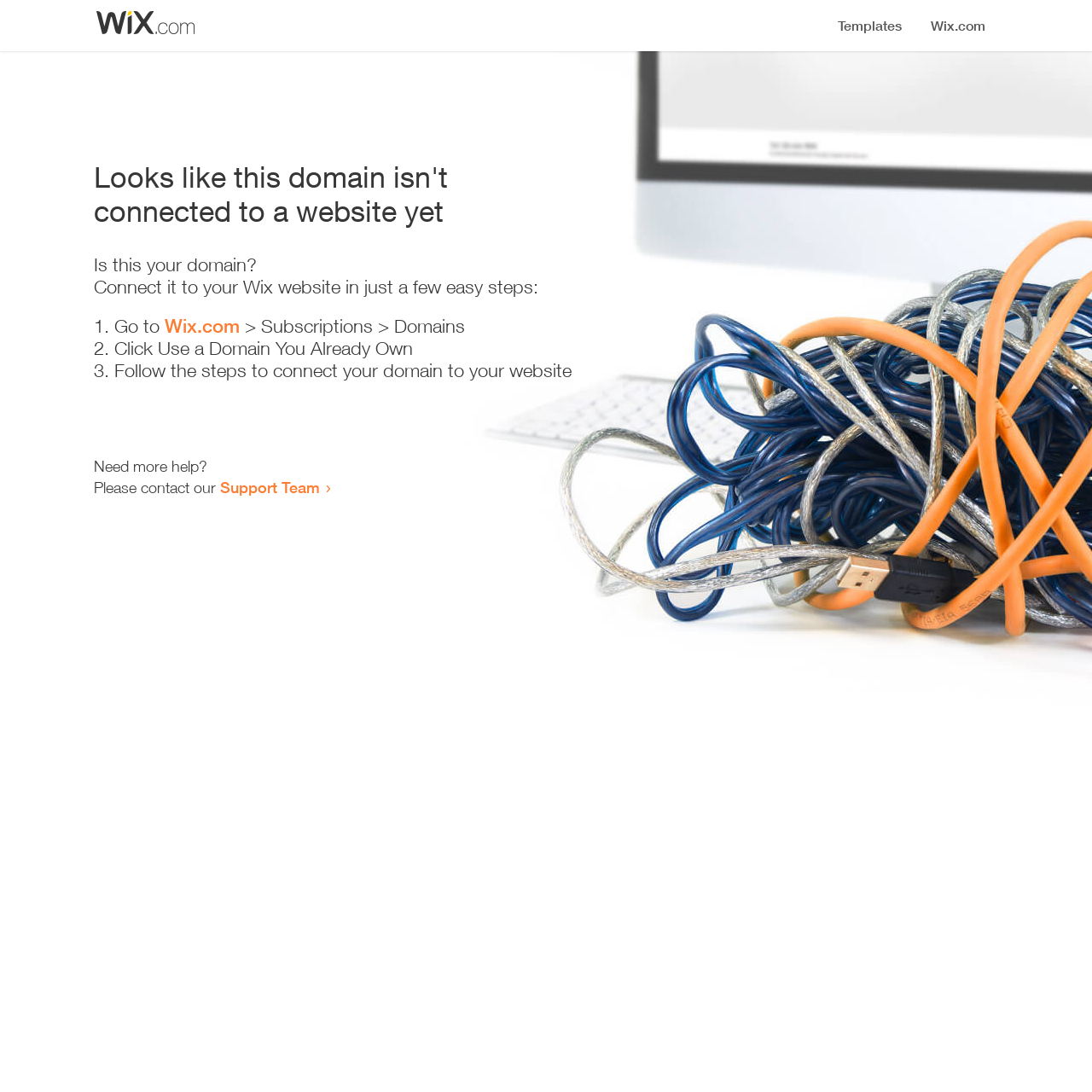What is the purpose of the webpage?
Answer the question with as much detail as possible.

The webpage provides a guide on how to connect a domain to a Wix website, which suggests that the purpose of the webpage is to assist users in connecting their domains.